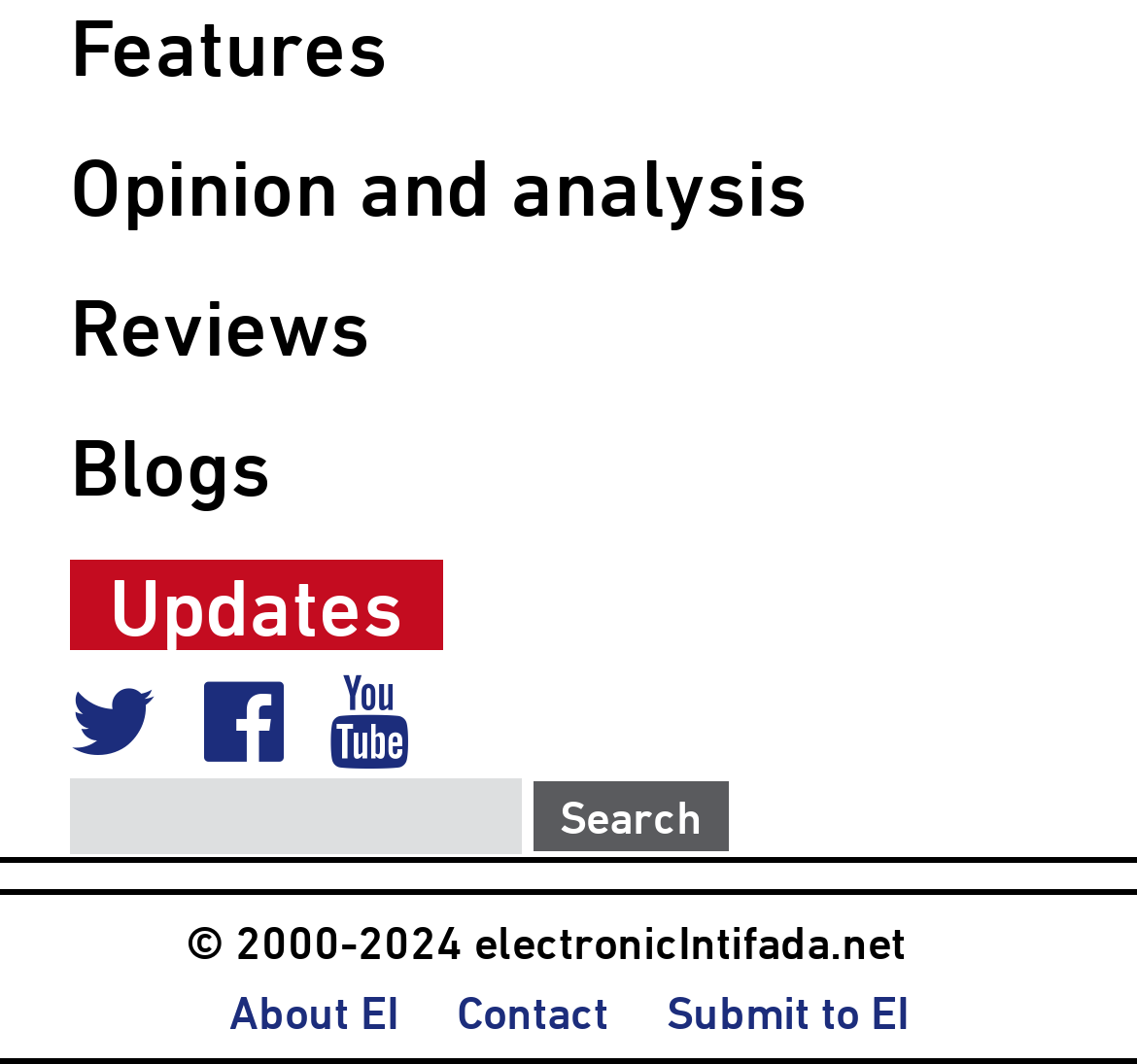Can you specify the bounding box coordinates for the region that should be clicked to fulfill this instruction: "Click on Features".

[0.062, 0.0, 0.341, 0.085]